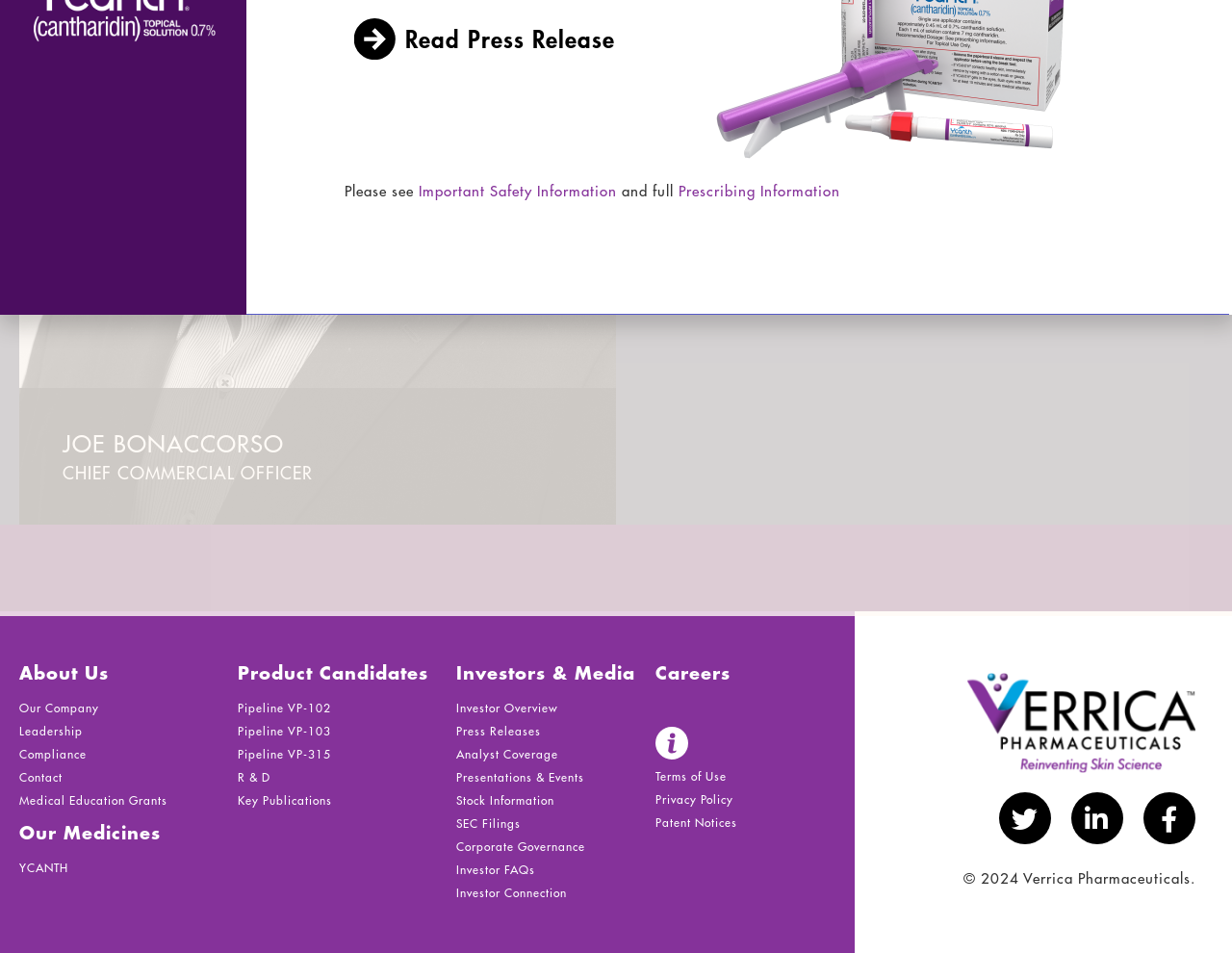Please predict the bounding box coordinates (top-left x, top-left y, bottom-right x, bottom-right y) for the UI element in the screenshot that fits the description: parent_node: 01432 356633

None